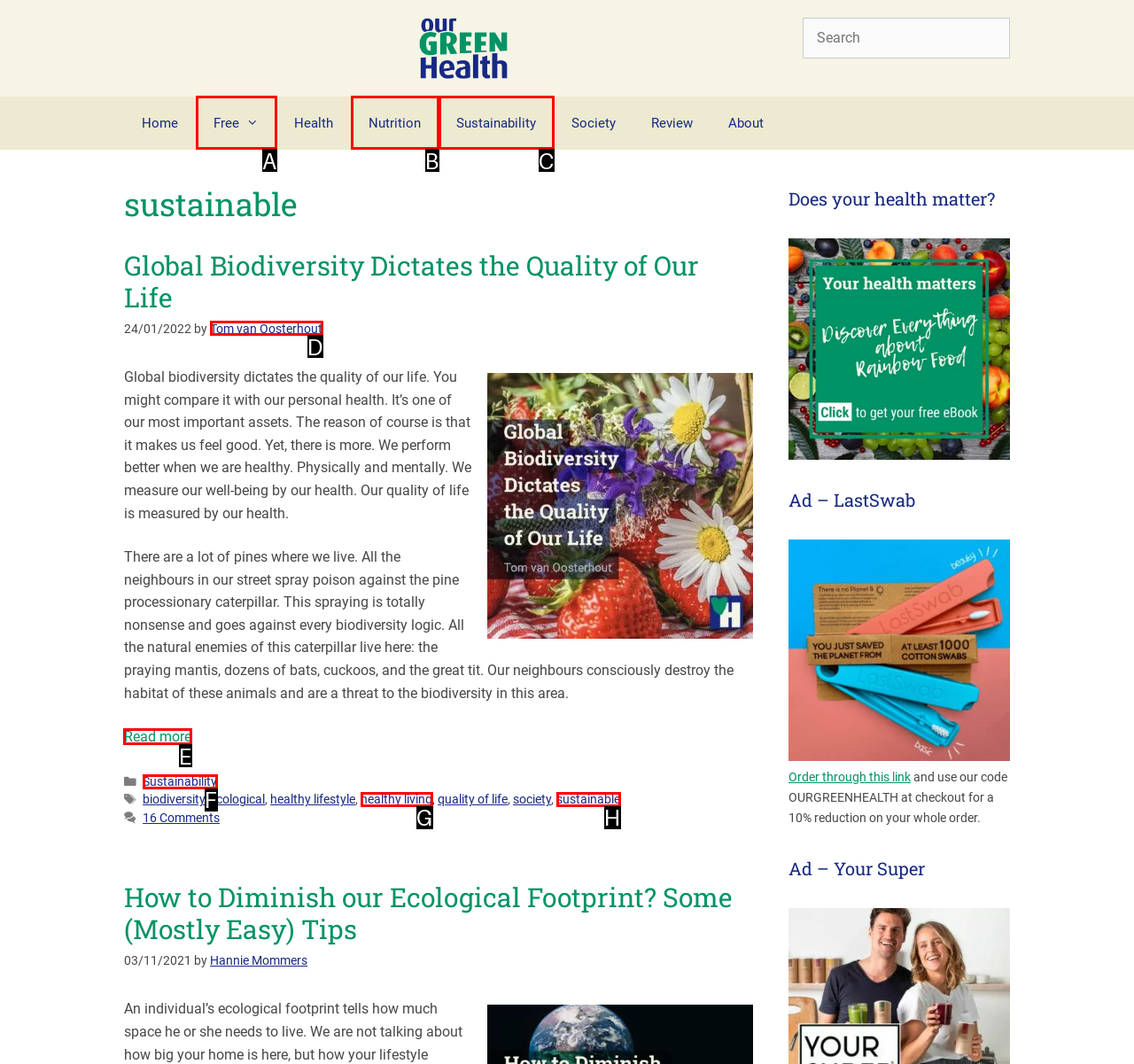Select the correct UI element to click for this task: Read more about Global Biodiversity Dictates the Quality of Our Life.
Answer using the letter from the provided options.

E